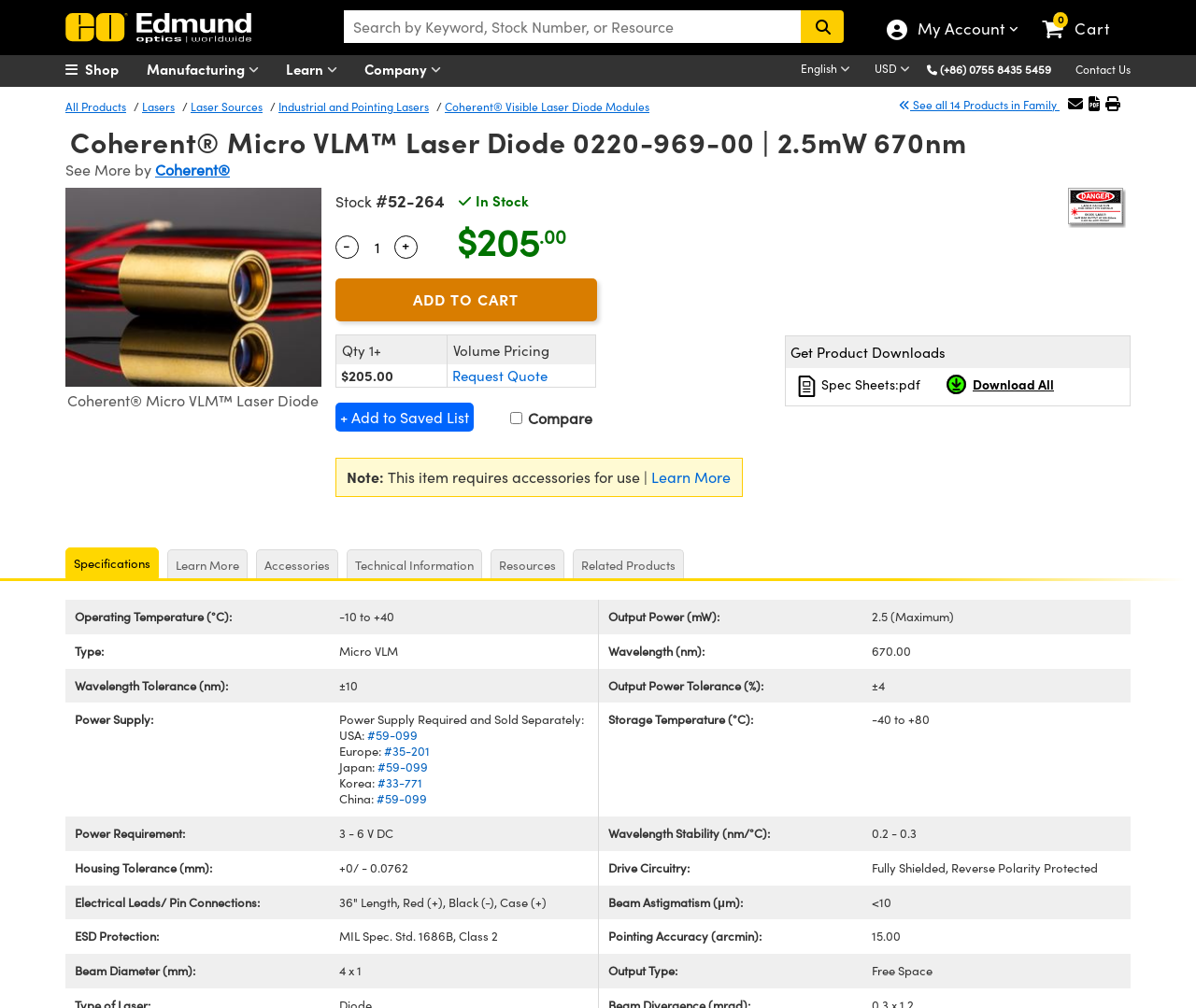Identify the bounding box coordinates necessary to click and complete the given instruction: "Request Quote".

[0.374, 0.362, 0.498, 0.384]